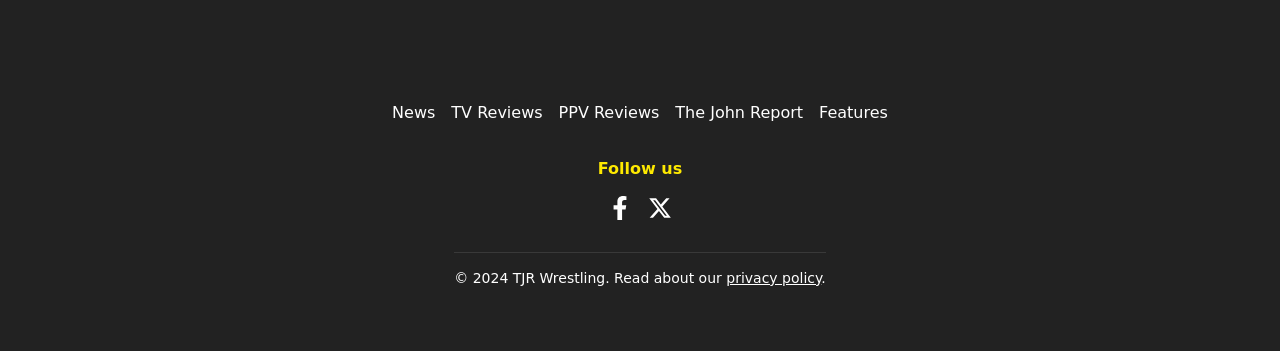Identify the bounding box coordinates for the element that needs to be clicked to fulfill this instruction: "visit the webpage of Standard Oil and Instance OIL". Provide the coordinates in the format of four float numbers between 0 and 1: [left, top, right, bottom].

None